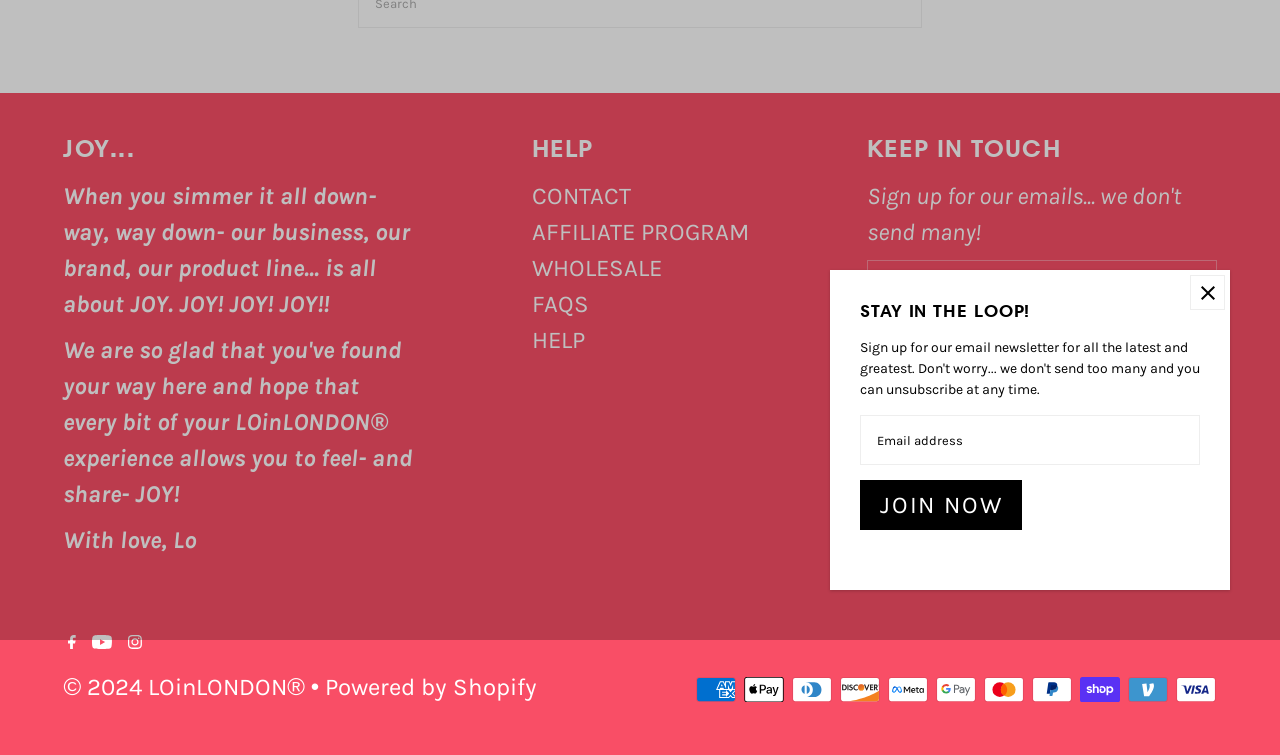From the element description: "AFFILIATE PROGRAM", extract the bounding box coordinates of the UI element. The coordinates should be expressed as four float numbers between 0 and 1, in the order [left, top, right, bottom].

[0.415, 0.289, 0.585, 0.326]